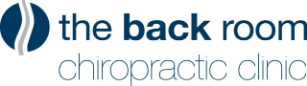Use a single word or phrase to answer the question:
What is the focus of the clinic?

Chiropractic care